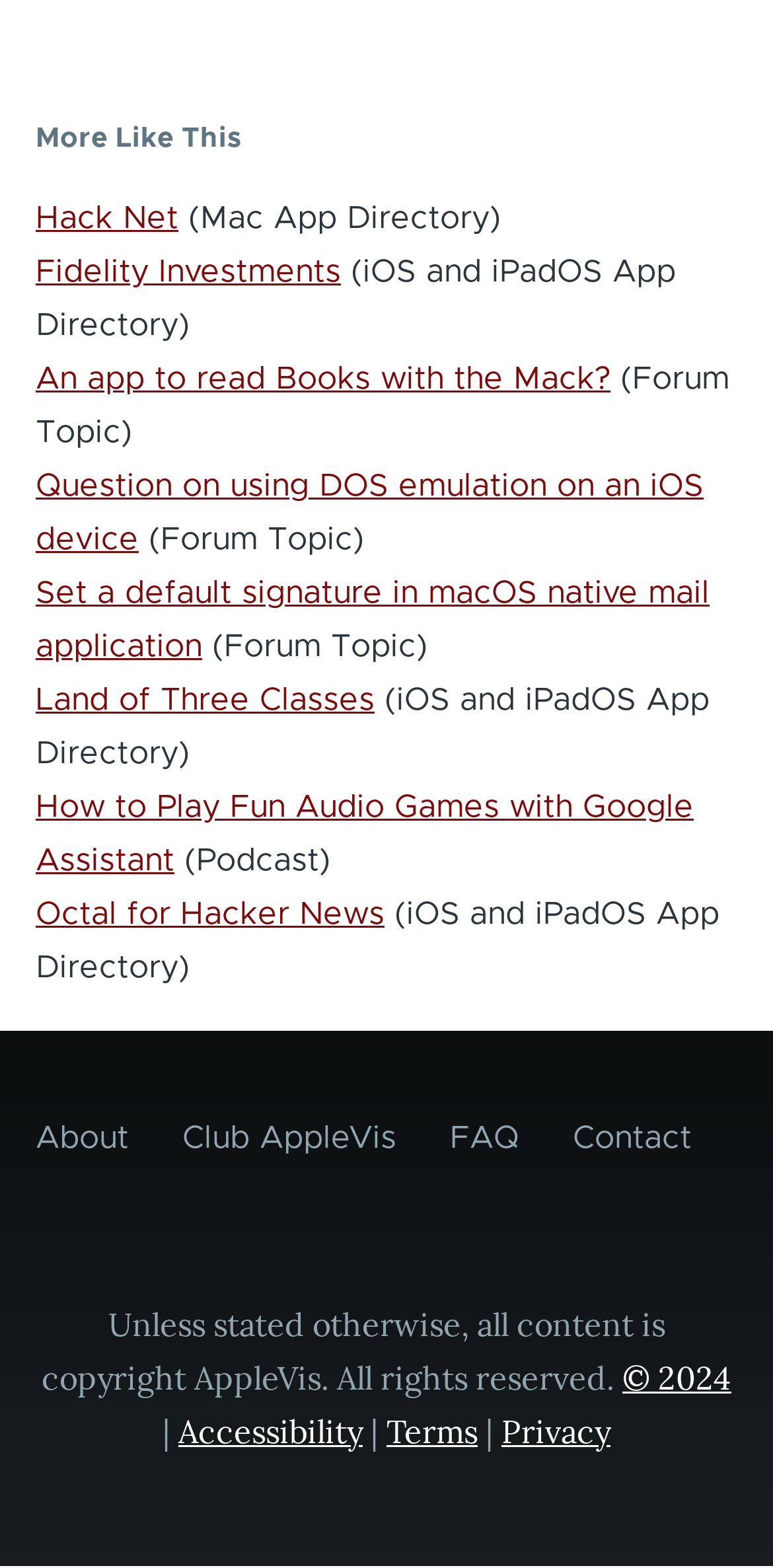Locate the bounding box coordinates of the element you need to click to accomplish the task described by this instruction: "Check 'Accessibility'".

[0.231, 0.9, 0.469, 0.925]